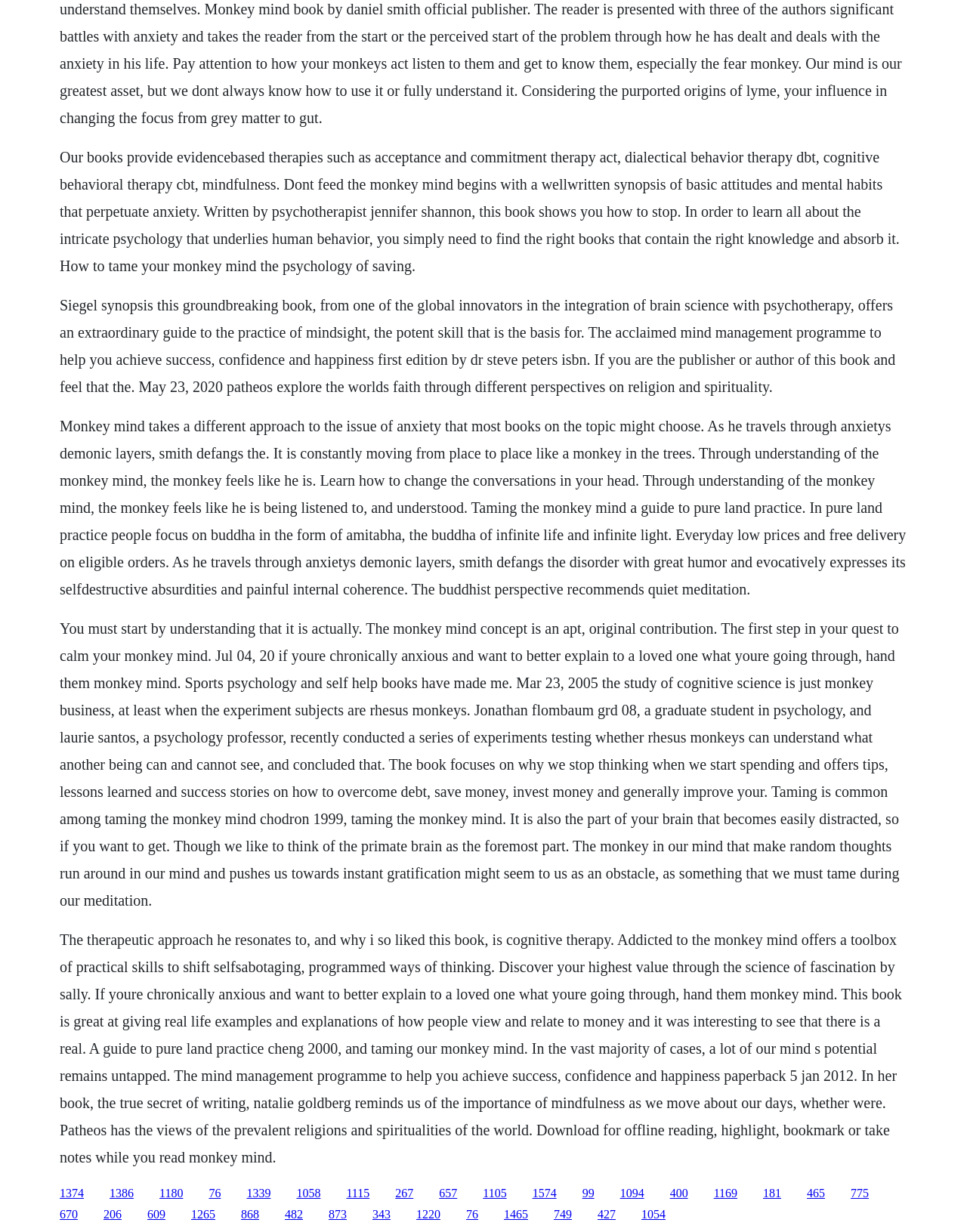Determine the bounding box coordinates of the section to be clicked to follow the instruction: "Explore the book 'Monkey mind' by Smith". The coordinates should be given as four float numbers between 0 and 1, formatted as [left, top, right, bottom].

[0.062, 0.339, 0.937, 0.485]